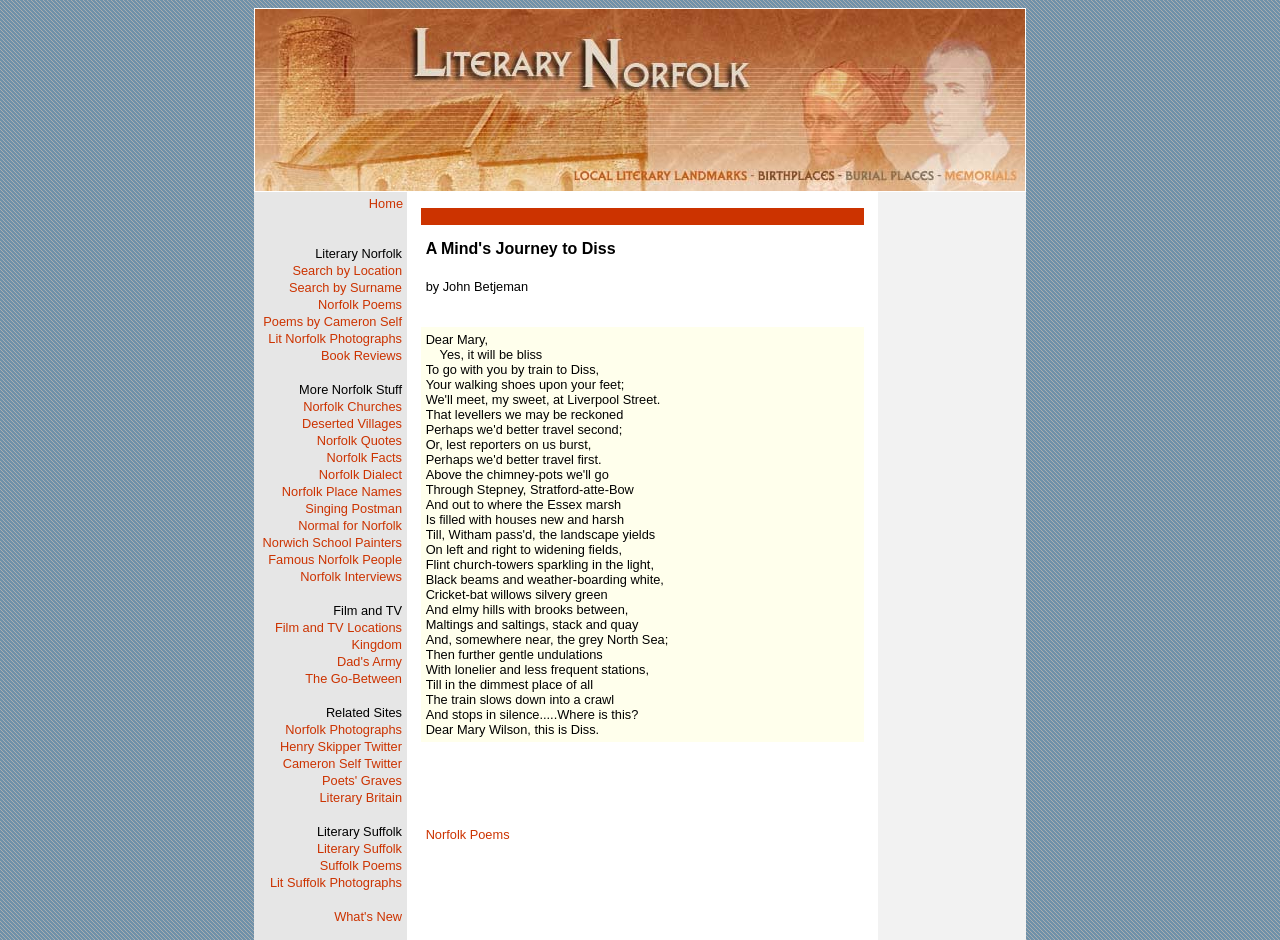Locate the bounding box coordinates of the element I should click to achieve the following instruction: "Click on Search by Location".

[0.228, 0.28, 0.314, 0.296]